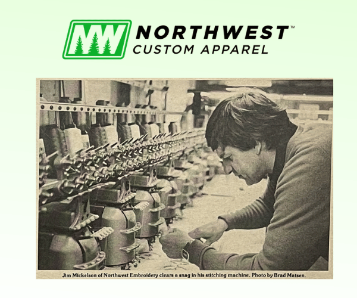What is the significance of the embroidery machines in the backdrop?
From the details in the image, provide a complete and detailed answer to the question.

The rows of embroidery machines in the backdrop of the image symbolize the intricate craftsmanship involved in transforming artwork into stitched masterpieces, highlighting the importance of maintaining equipment for producing high-quality designs.